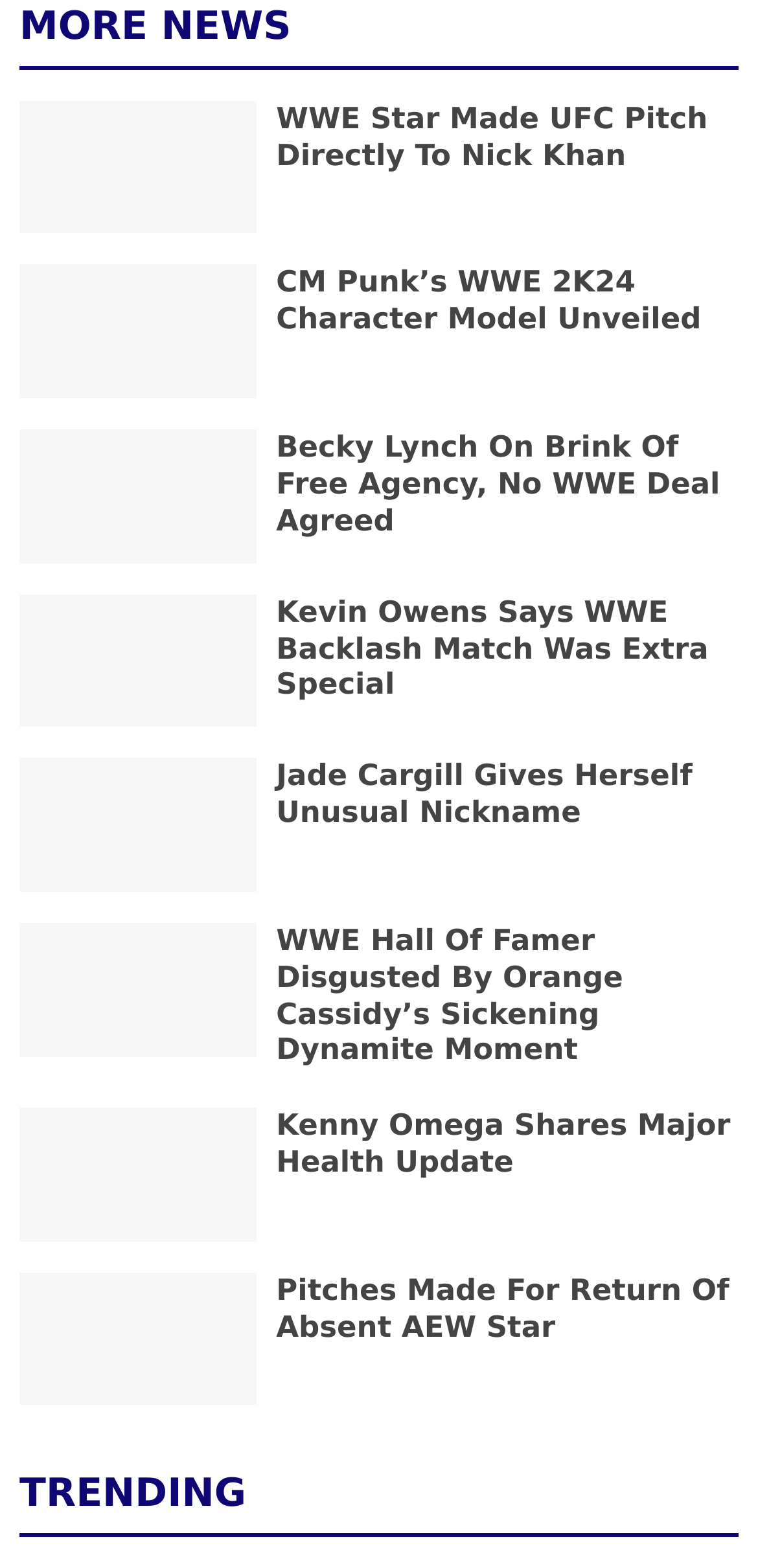What is the topic of the first news article?
Carefully analyze the image and provide a detailed answer to the question.

I looked at the first heading on the webpage, which is 'WWE Star Made UFC Pitch Directly To Nick Khan'. This suggests that the first news article is about a WWE star making a pitch to the UFC.